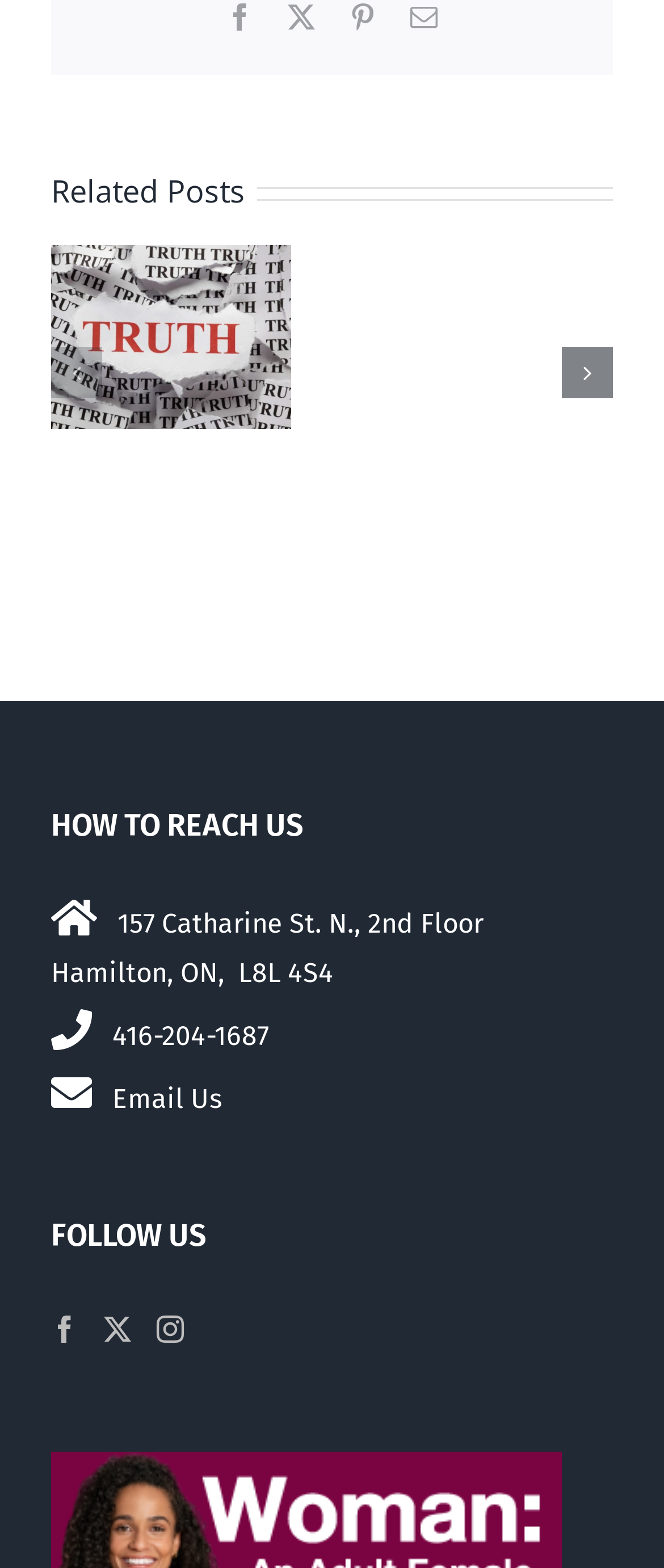Please identify the bounding box coordinates of the element's region that should be clicked to execute the following instruction: "Click on Facebook link". The bounding box coordinates must be four float numbers between 0 and 1, i.e., [left, top, right, bottom].

[0.341, 0.002, 0.382, 0.02]